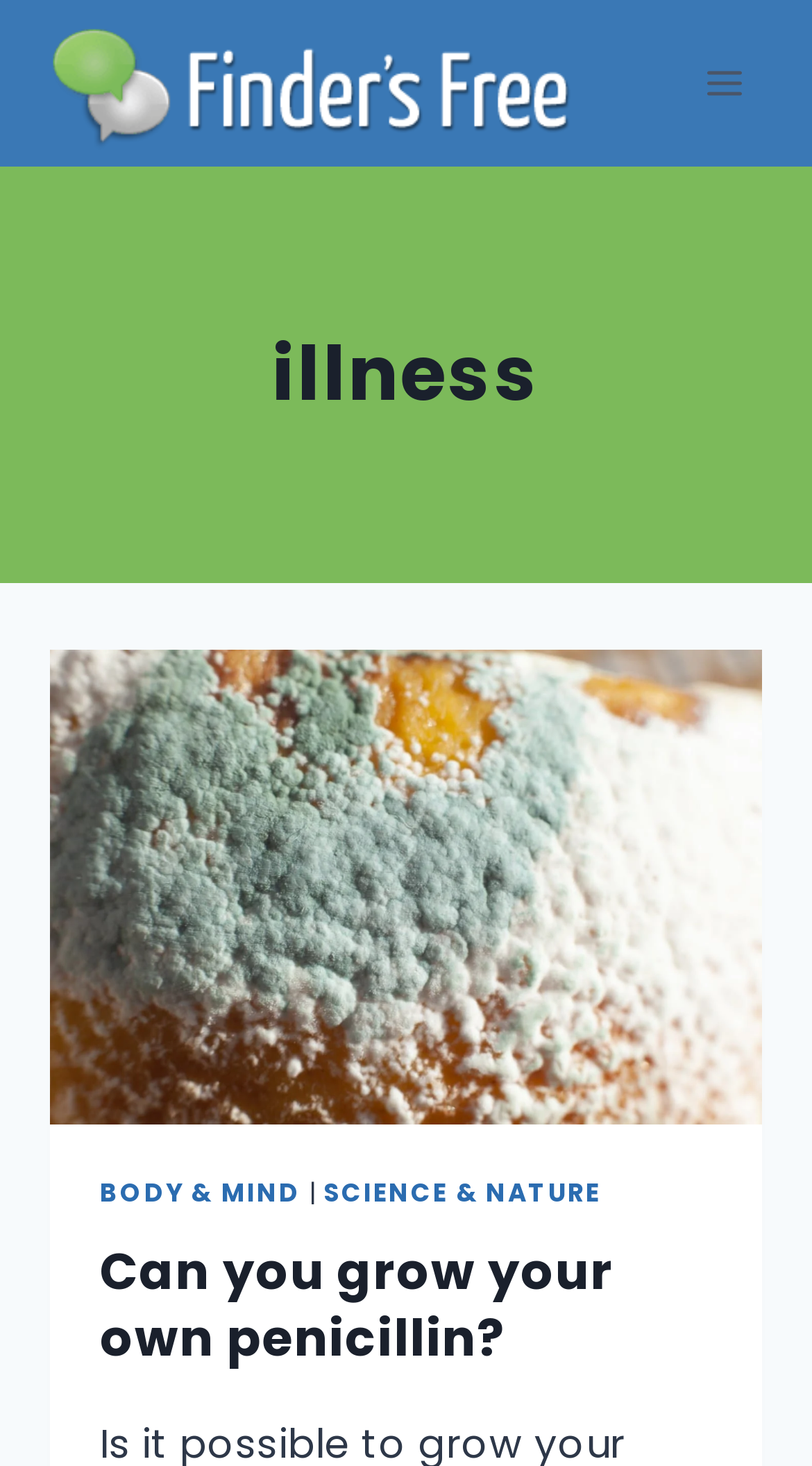How many links are there in the main header section?
Answer the question with as much detail as you can, using the image as a reference.

In the main header section, we can see two links: 'FindersFree: Find answers to life's little questions' and 'Open menu'. Therefore, the answer is 2.